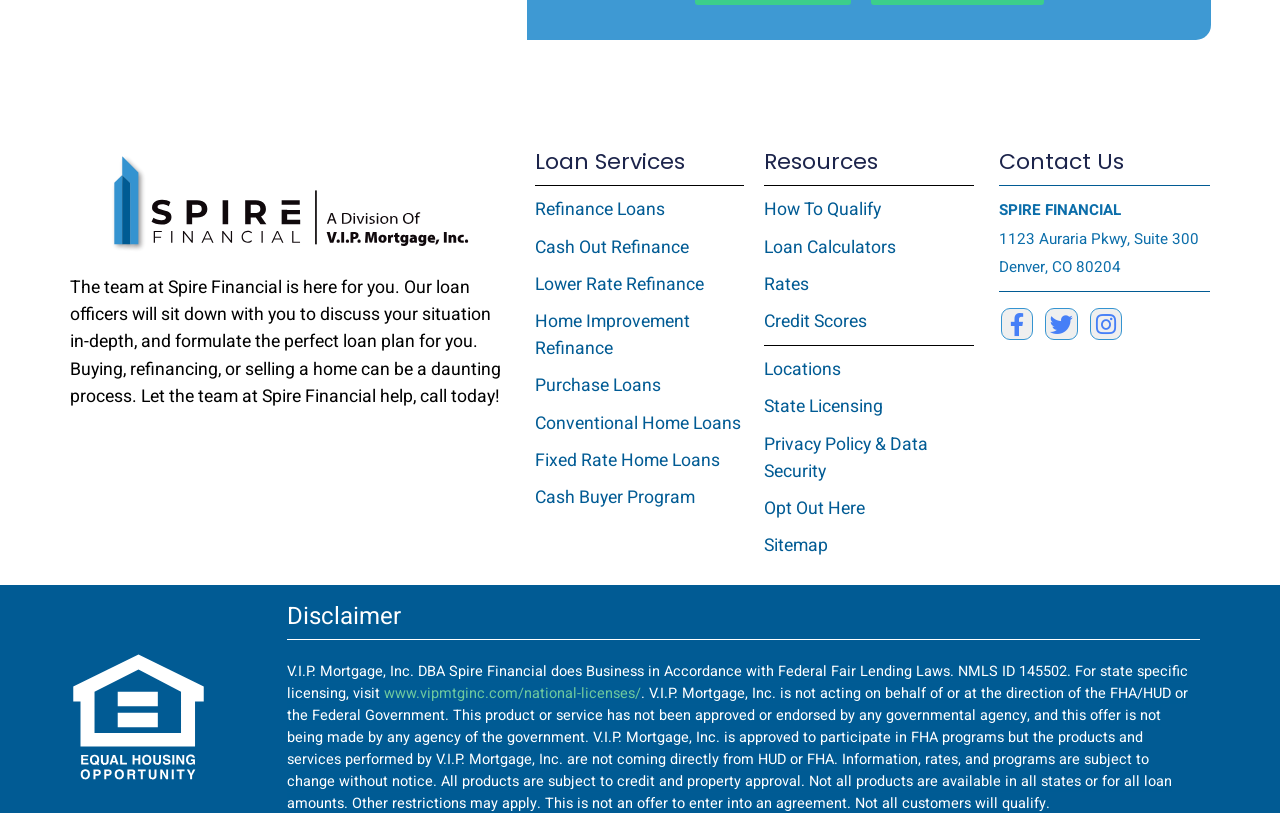Using the provided element description, identify the bounding box coordinates as (top-left x, top-left y, bottom-right x, bottom-right y). Ensure all values are between 0 and 1. Description: www.vipmtginc.com/national-licenses/

[0.3, 0.84, 0.5, 0.866]